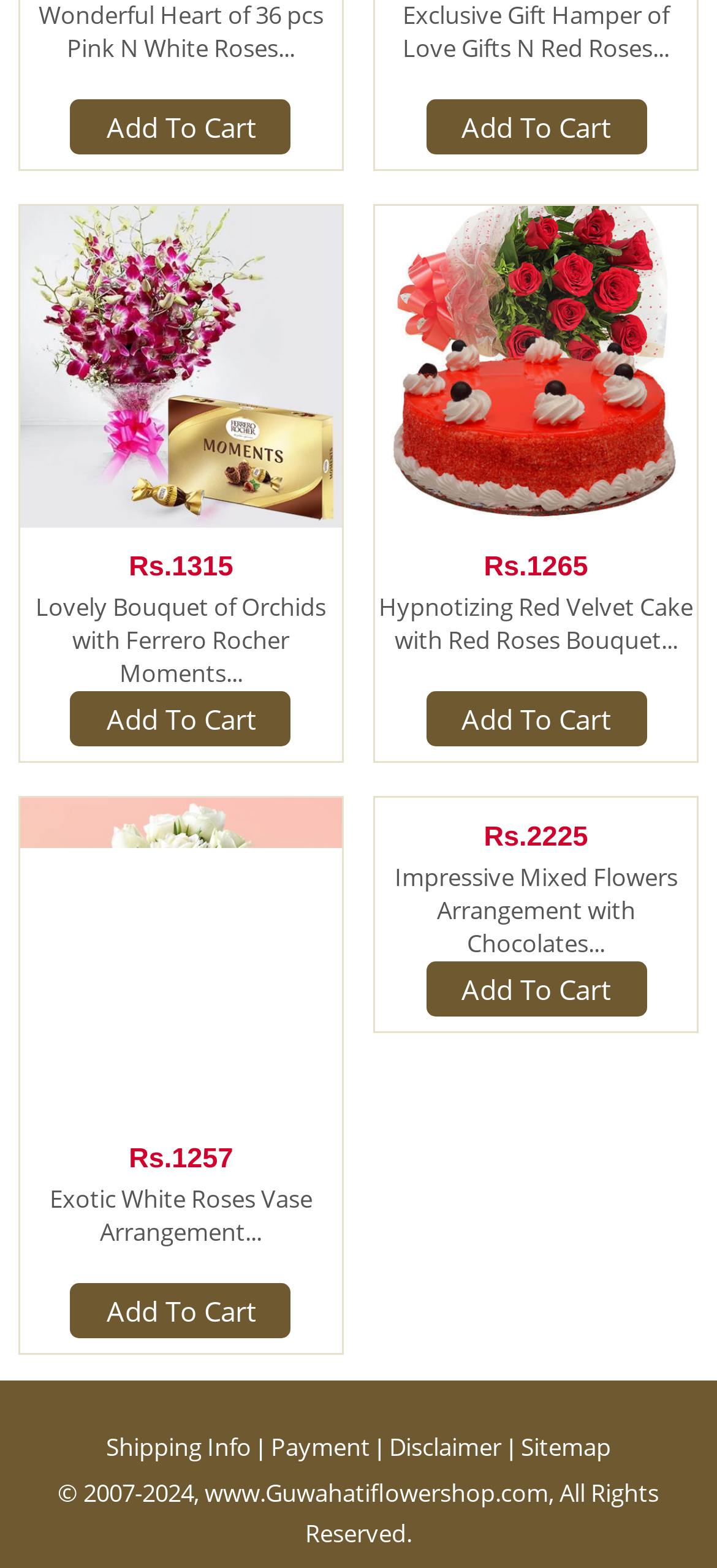Locate the bounding box coordinates of the area that needs to be clicked to fulfill the following instruction: "Add the Lovely Bouquet of Orchids with Ferrero Rocher Moments to cart". The coordinates should be in the format of four float numbers between 0 and 1, namely [left, top, right, bottom].

[0.149, 0.069, 0.356, 0.093]